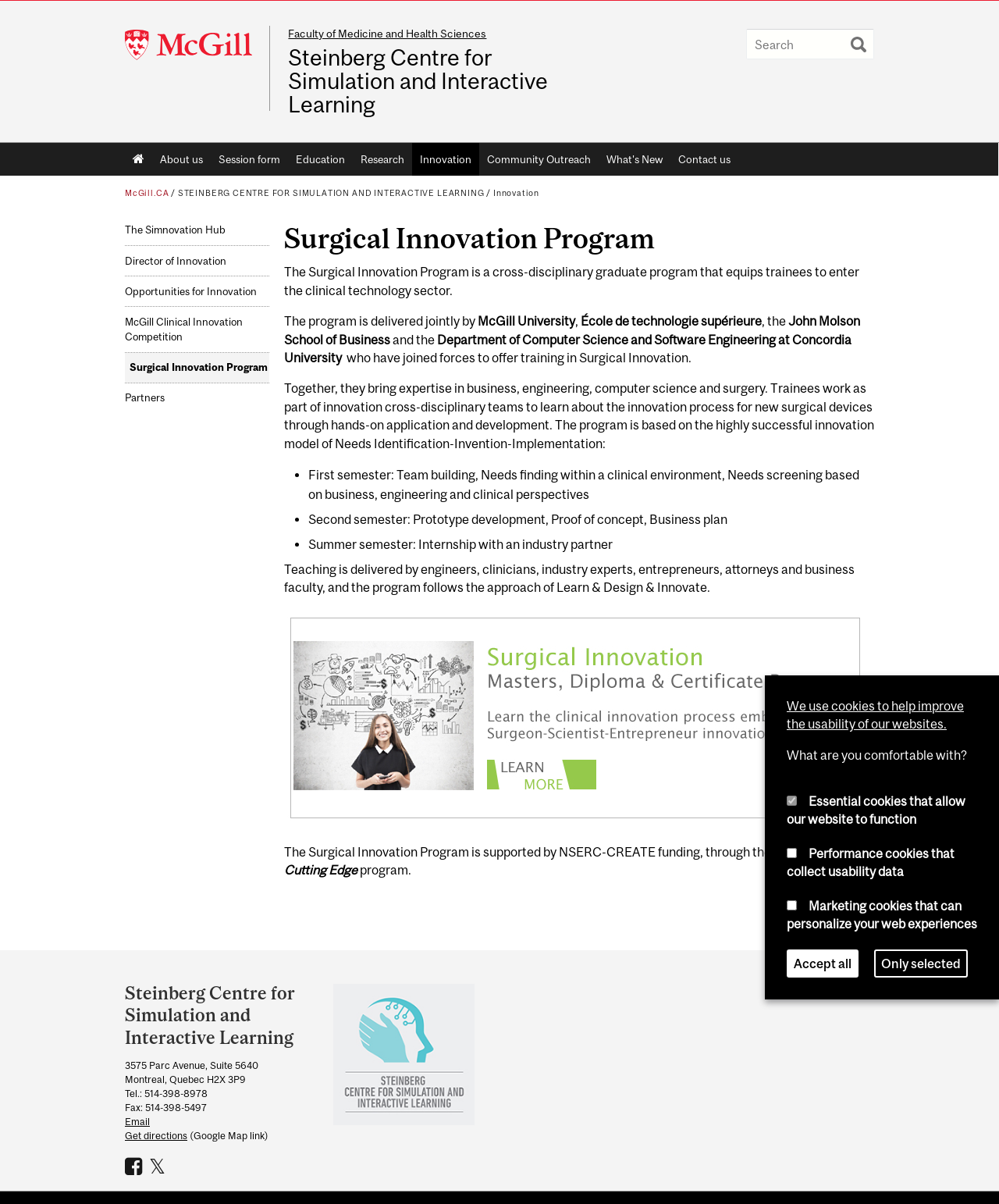Utilize the information from the image to answer the question in detail:
What is the purpose of the program?

The purpose of the program can be found in the static text 'The Surgical Innovation Program is a cross-disciplinary graduate program that equips trainees to enter the clinical technology sector.' which provides a brief description of the program.